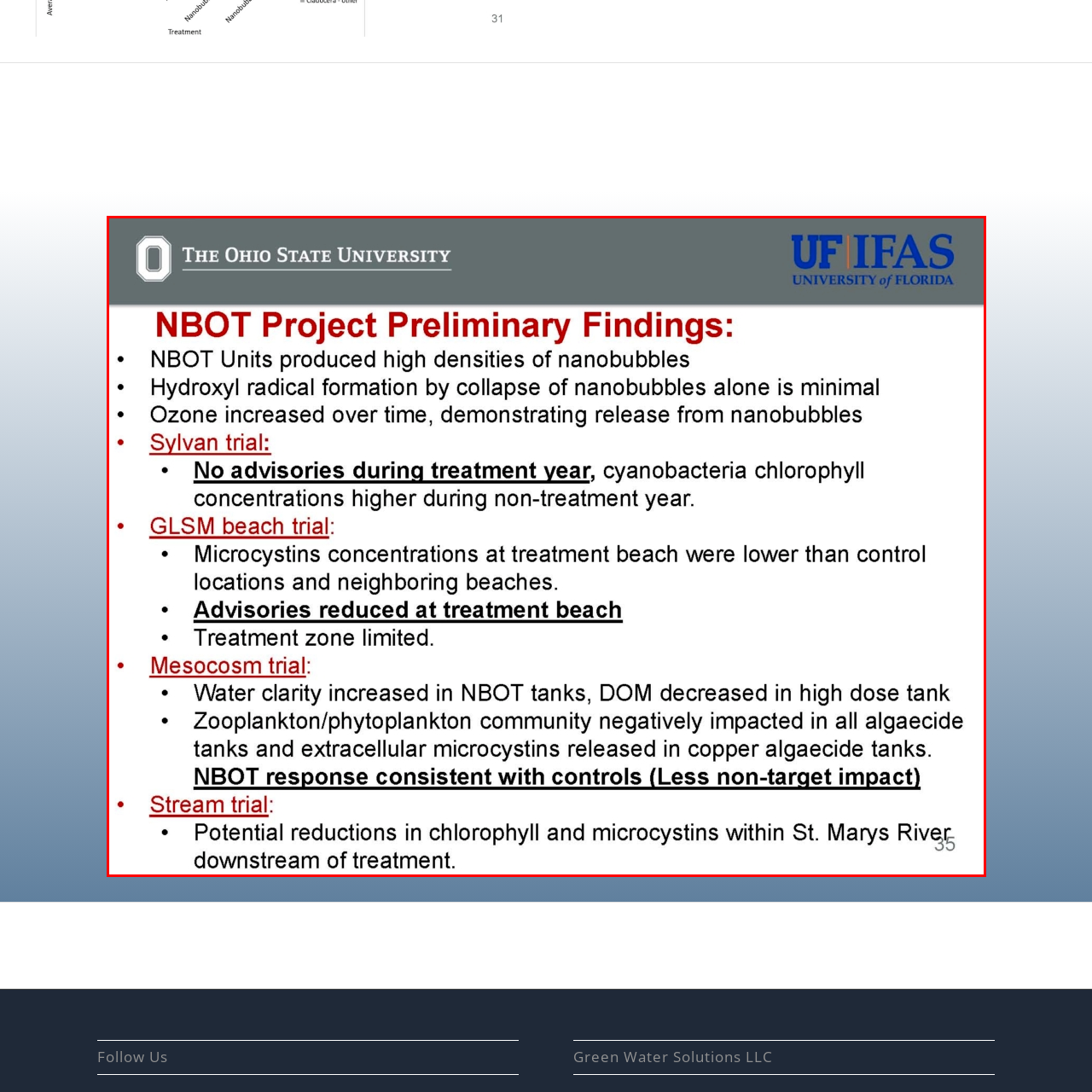Inspect the image surrounded by the red outline and respond to the question with a brief word or phrase:
What is the main focus of the NBOT project?

Water quality and ecosystem health